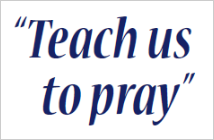Summarize the image with a detailed description that highlights all prominent details.

The image features a prominent and stylized quote that reads, "Teach us to pray." The text is displayed in a deep navy blue color against a crisp white background, conveying a sense of serenity and focus on the theme of prayer. This phrase encapsulates the core purpose of the "Living Prayer Seminar," which aims to guide participants in developing a deeper, more meaningful prayer life. The design of the quote suggests an invitation for individuals to engage in a journey of learning and spiritual growth, emphasizing the importance of prayer as a fundamental aspect of faith and personal connection to the divine.